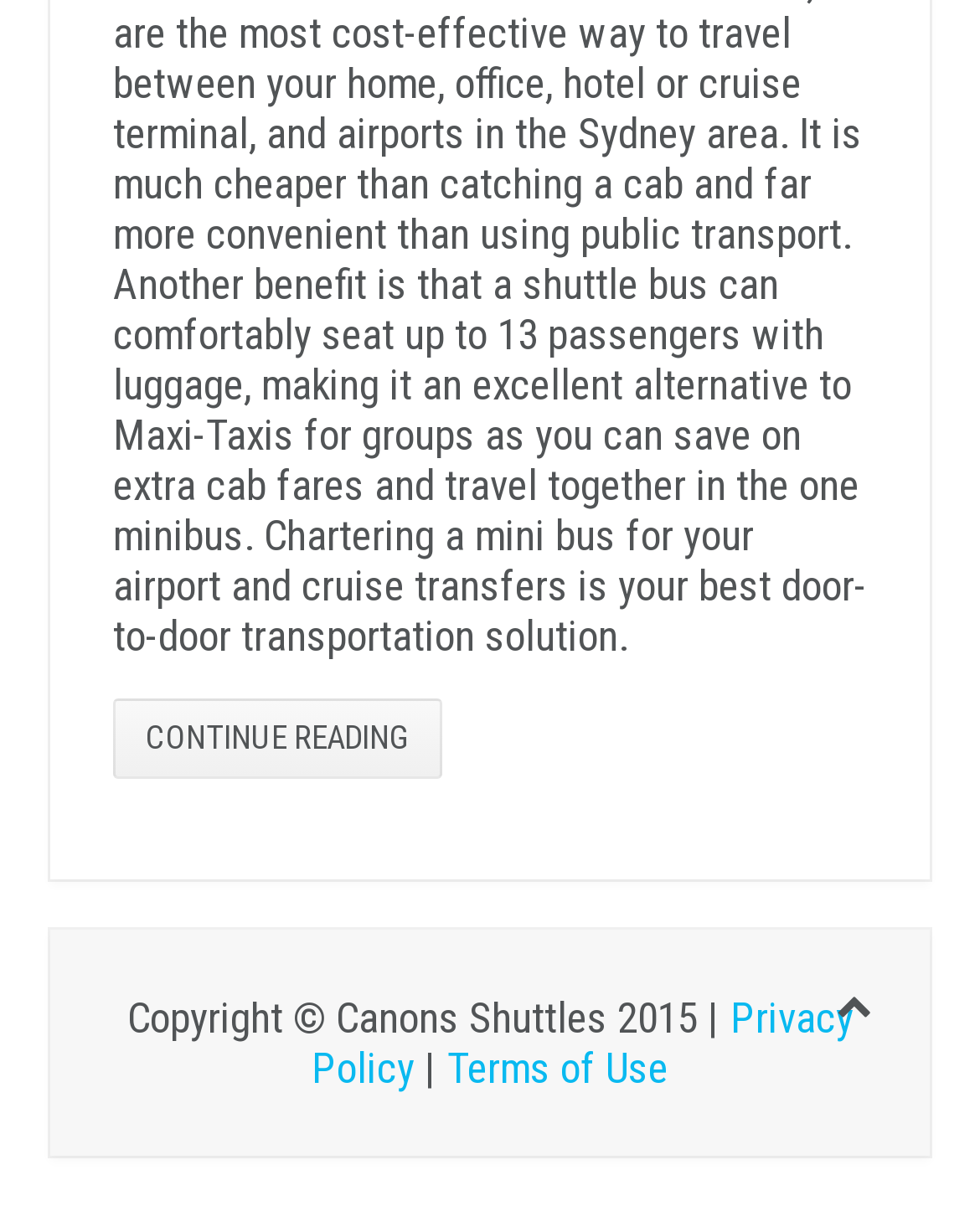Determine the bounding box coordinates of the UI element described below. Use the format (top-left x, top-left y, bottom-right x, bottom-right y) with floating point numbers between 0 and 1: Terms of Use

[0.456, 0.865, 0.682, 0.907]